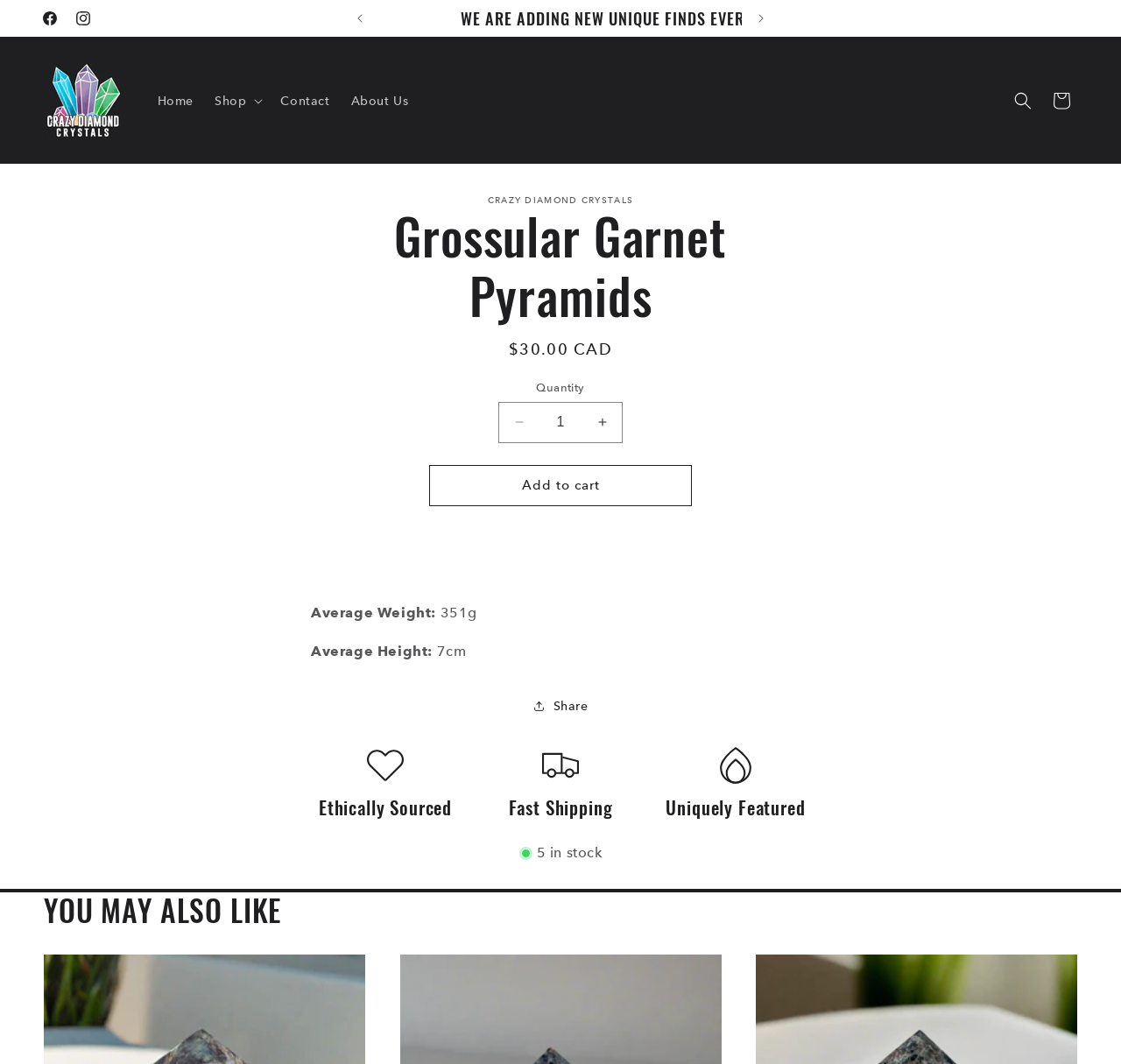Determine the bounding box coordinates for the area that needs to be clicked to fulfill this task: "Add to cart". The coordinates must be given as four float numbers between 0 and 1, i.e., [left, top, right, bottom].

[0.383, 0.437, 0.617, 0.475]